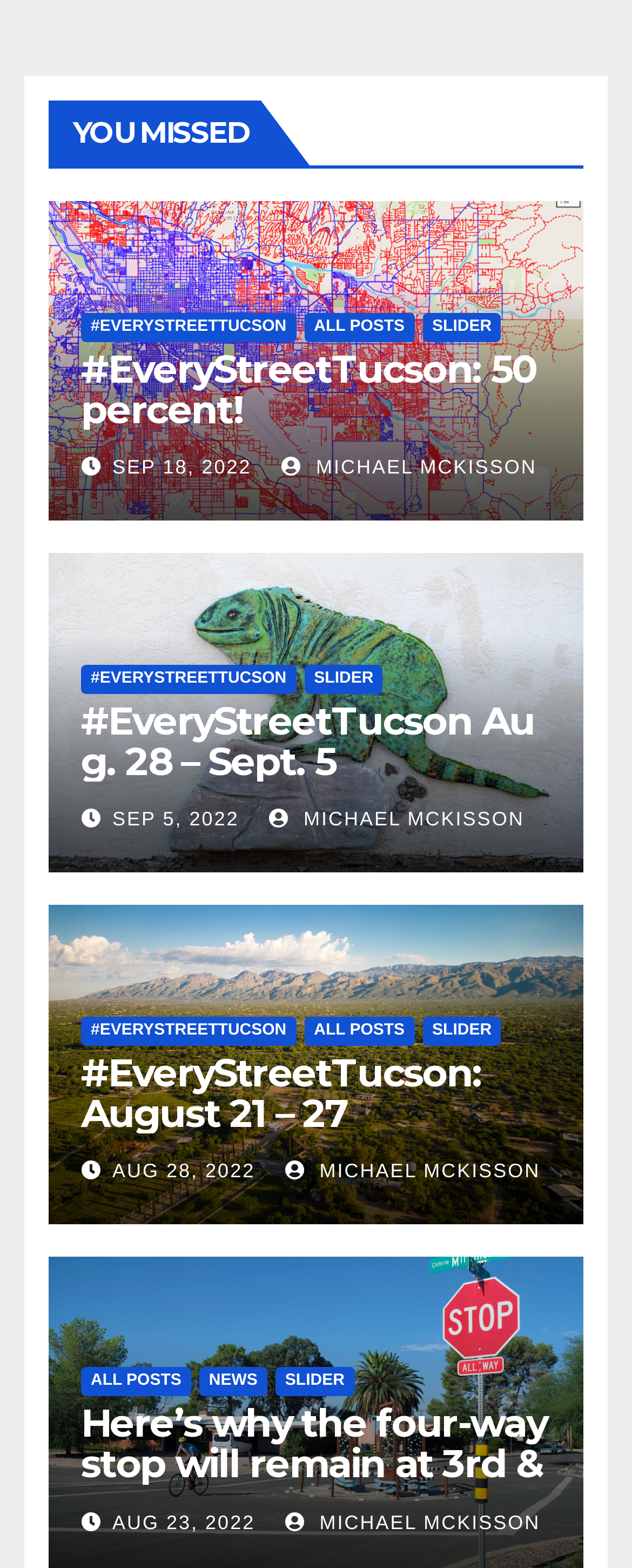Locate the UI element described by Slider in the provided webpage screenshot. Return the bounding box coordinates in the format (top-left x, top-left y, bottom-right x, bottom-right y), ensuring all values are between 0 and 1.

[0.668, 0.648, 0.793, 0.667]